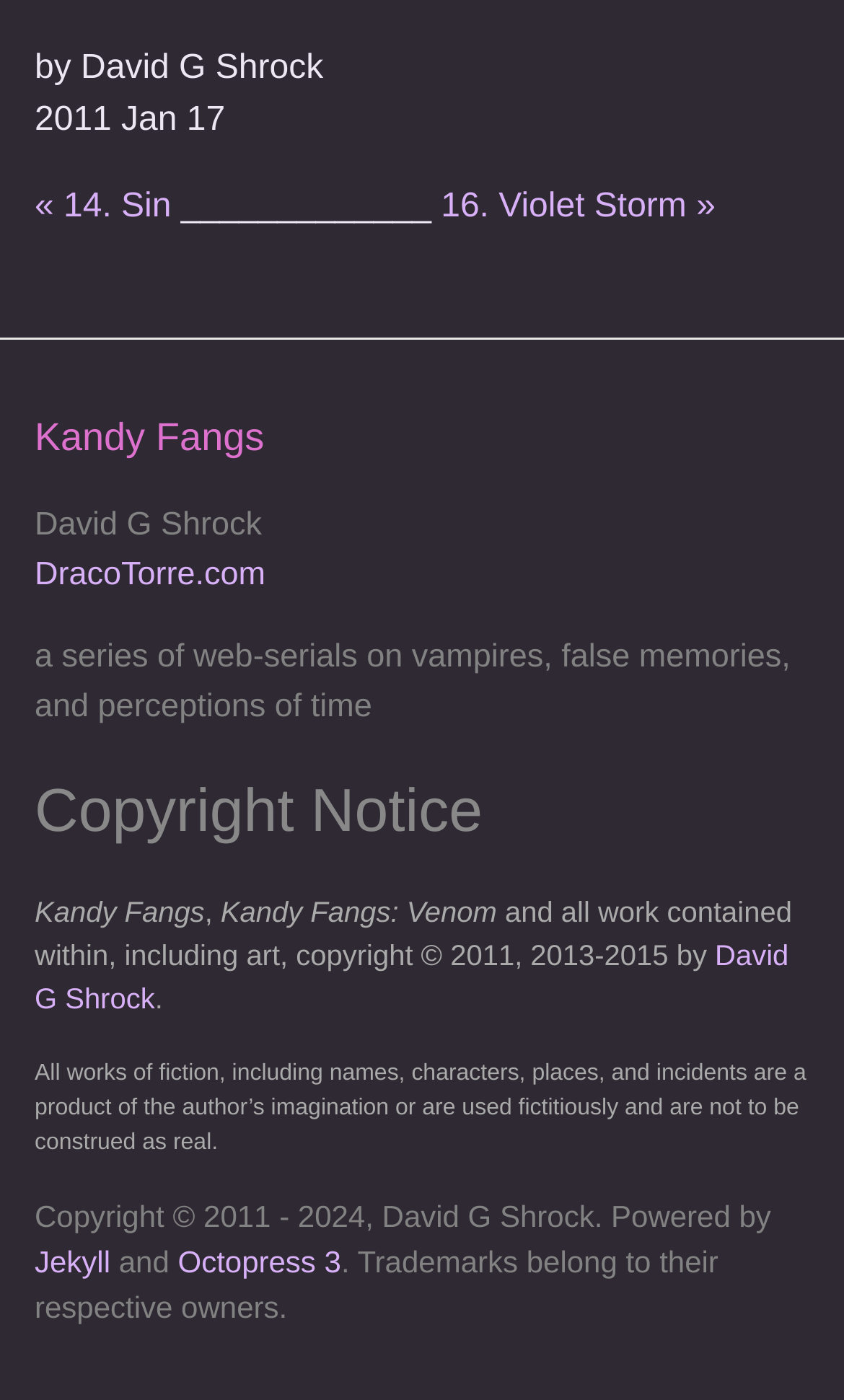What is the title of the web-serial?
By examining the image, provide a one-word or phrase answer.

Kandy Fangs